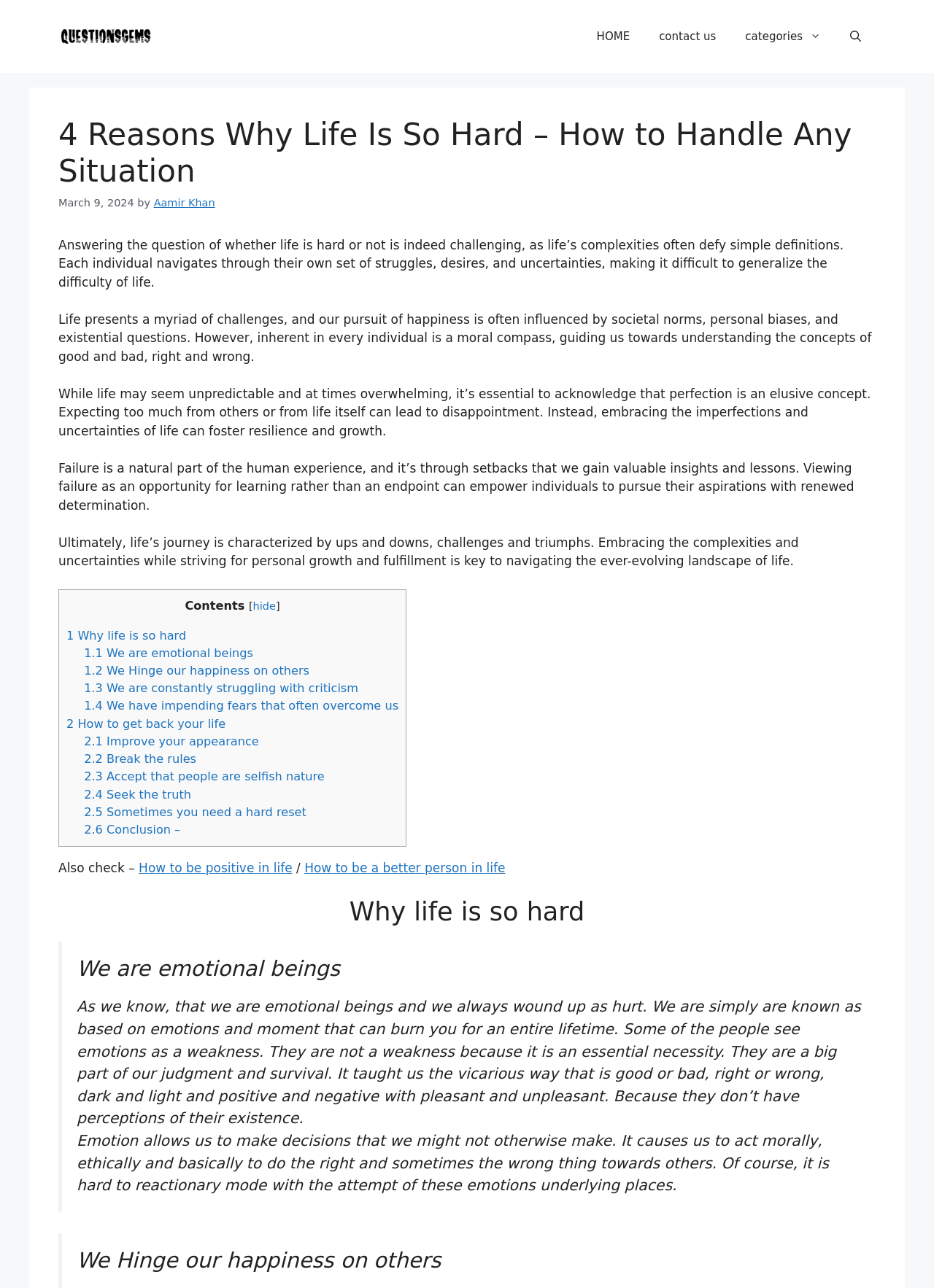Determine the bounding box coordinates of the clickable region to execute the instruction: "View the contents of '1 Why life is so hard'". The coordinates should be four float numbers between 0 and 1, denoted as [left, top, right, bottom].

[0.071, 0.488, 0.199, 0.499]